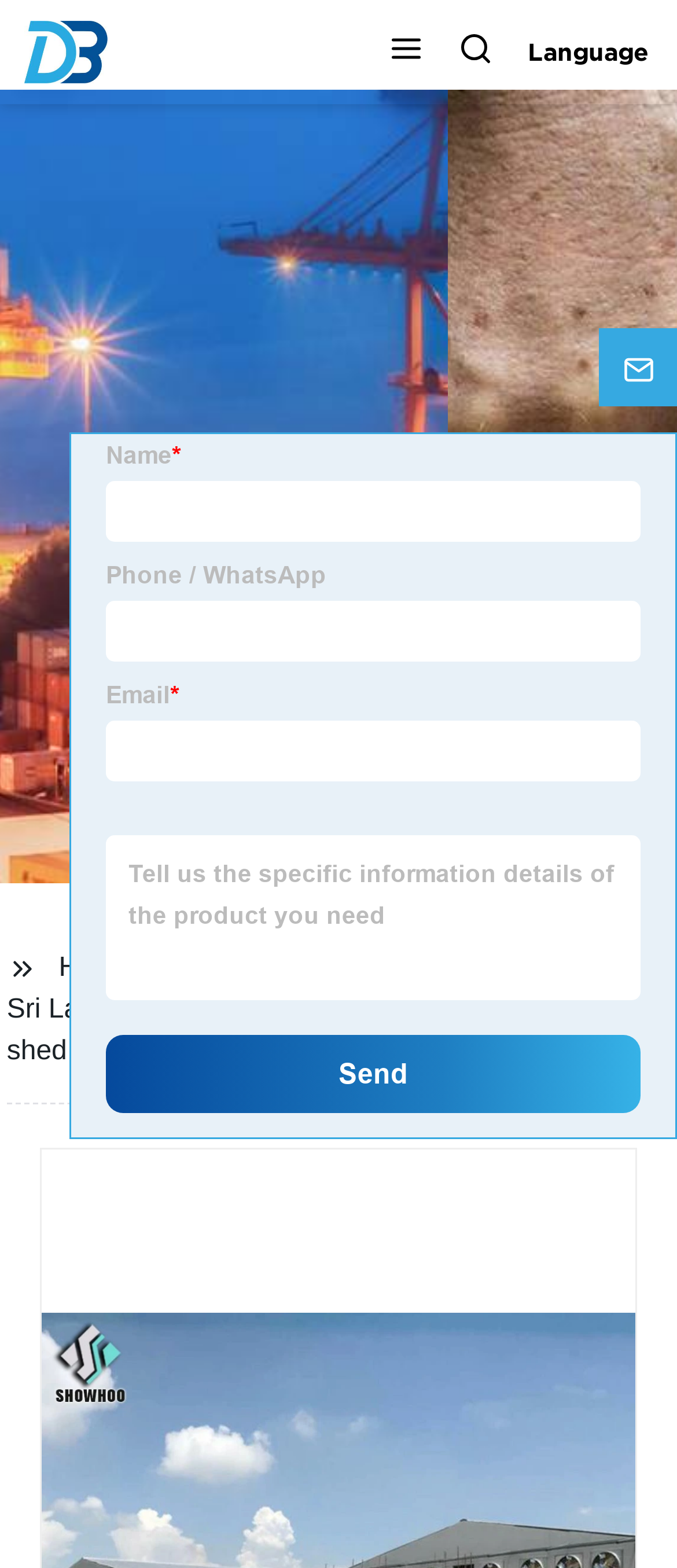Please find the bounding box for the UI element described by: "parent_node: Language".

[0.554, 0.02, 0.647, 0.047]